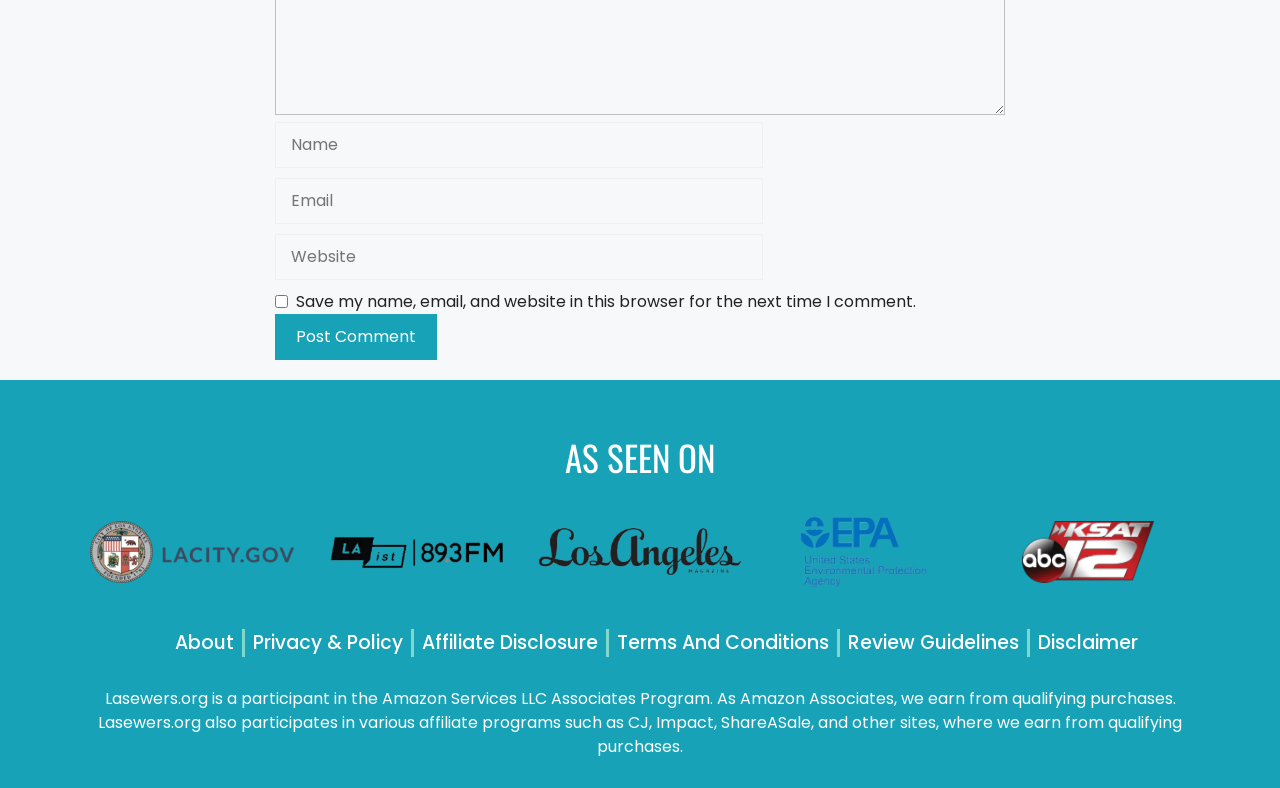Carefully observe the image and respond to the question with a detailed answer:
What affiliate programs does Lasewers.org participate in?

The static text at the bottom of the page mentions that Lasewers.org participates in various affiliate programs, including Amazon Services LLC Associates Program, CJ, Impact, ShareASale, and other sites.